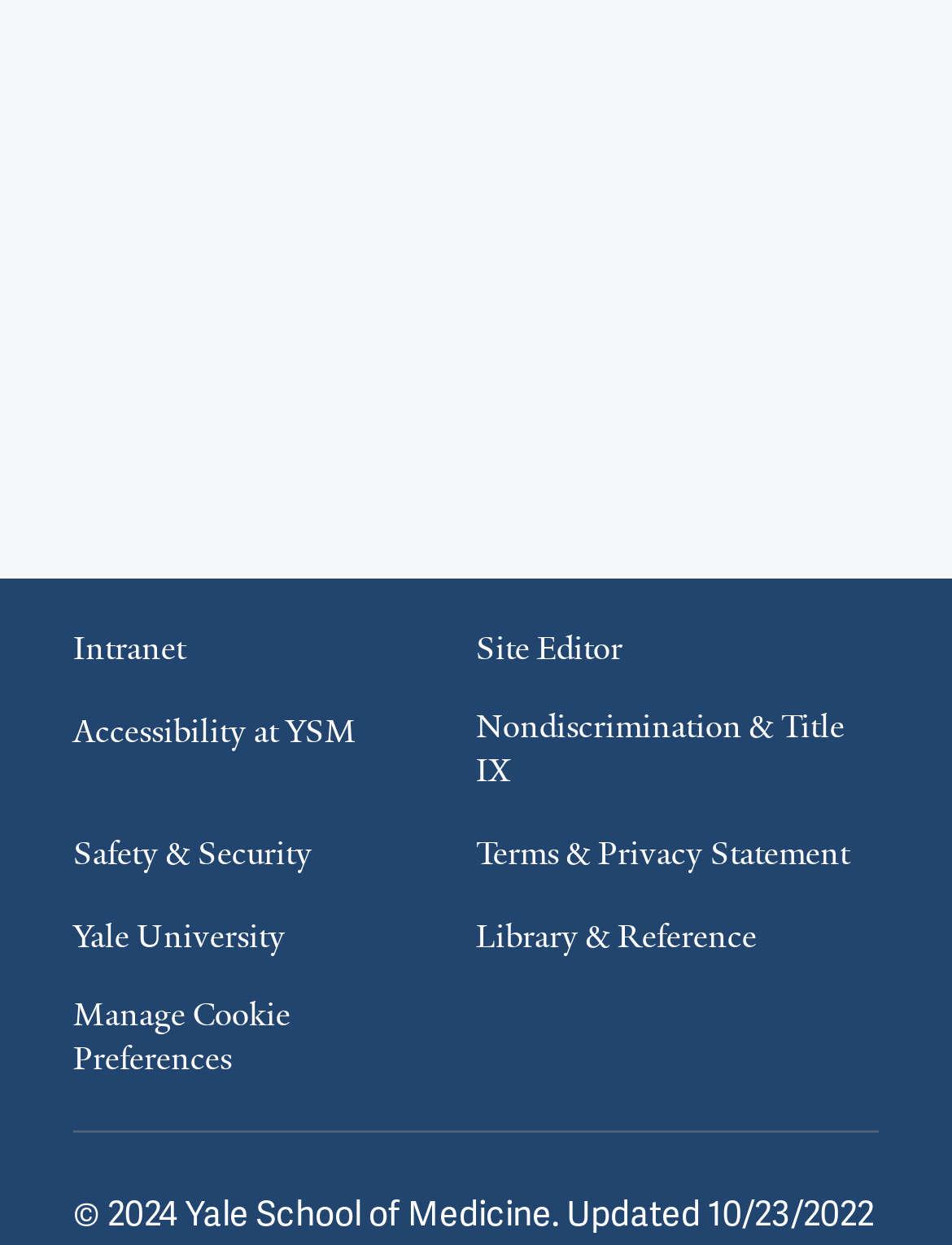Determine the bounding box coordinates of the clickable region to execute the instruction: "check Safety & Security". The coordinates should be four float numbers between 0 and 1, denoted as [left, top, right, bottom].

[0.077, 0.669, 0.328, 0.704]